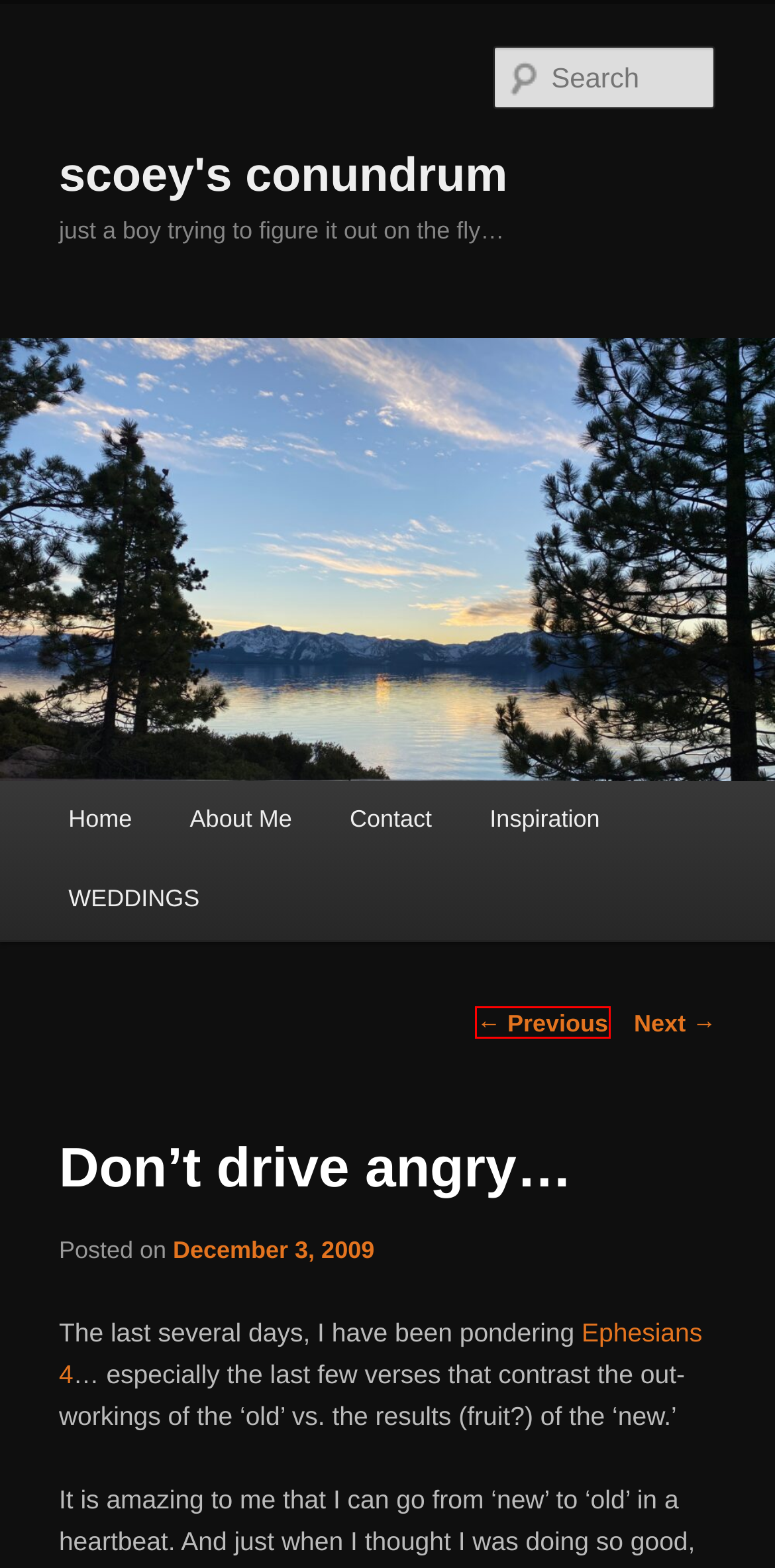You have a screenshot showing a webpage with a red bounding box around a UI element. Choose the webpage description that best matches the new page after clicking the highlighted element. Here are the options:
A. Anger | scoey's conundrum
B. WEDDINGS | scoey's conundrum
C. scoey's conundrum | just a boy trying to figure it out on the fly…
D. Life | scoey's conundrum
E. Sunday afternoon… | scoey's conundrum
F. Contact | scoey's conundrum
G. Inspiration | scoey's conundrum
H. About Me | scoey's conundrum

E